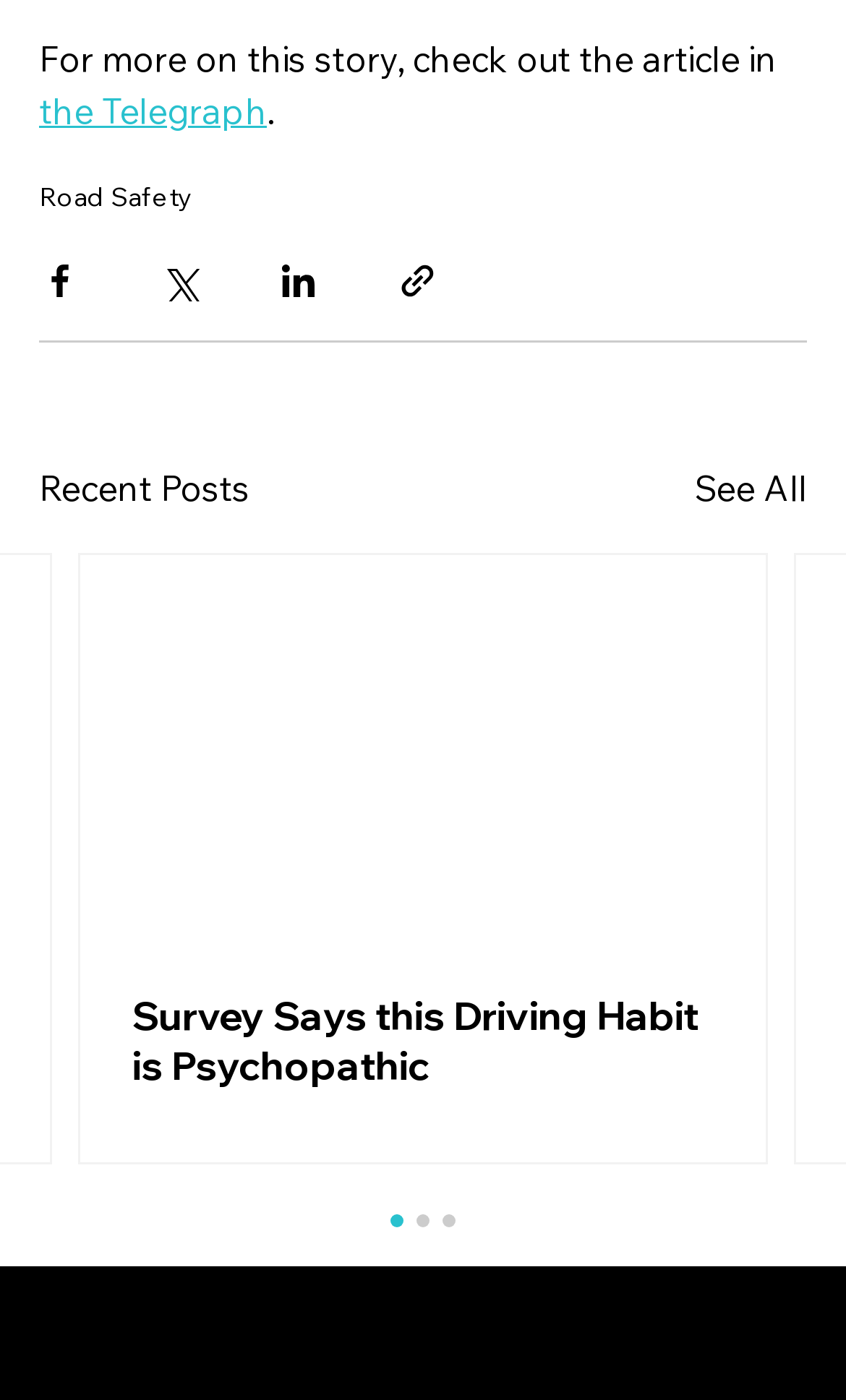What is the topic of the article?
Based on the image, give a concise answer in the form of a single word or short phrase.

Road Safety